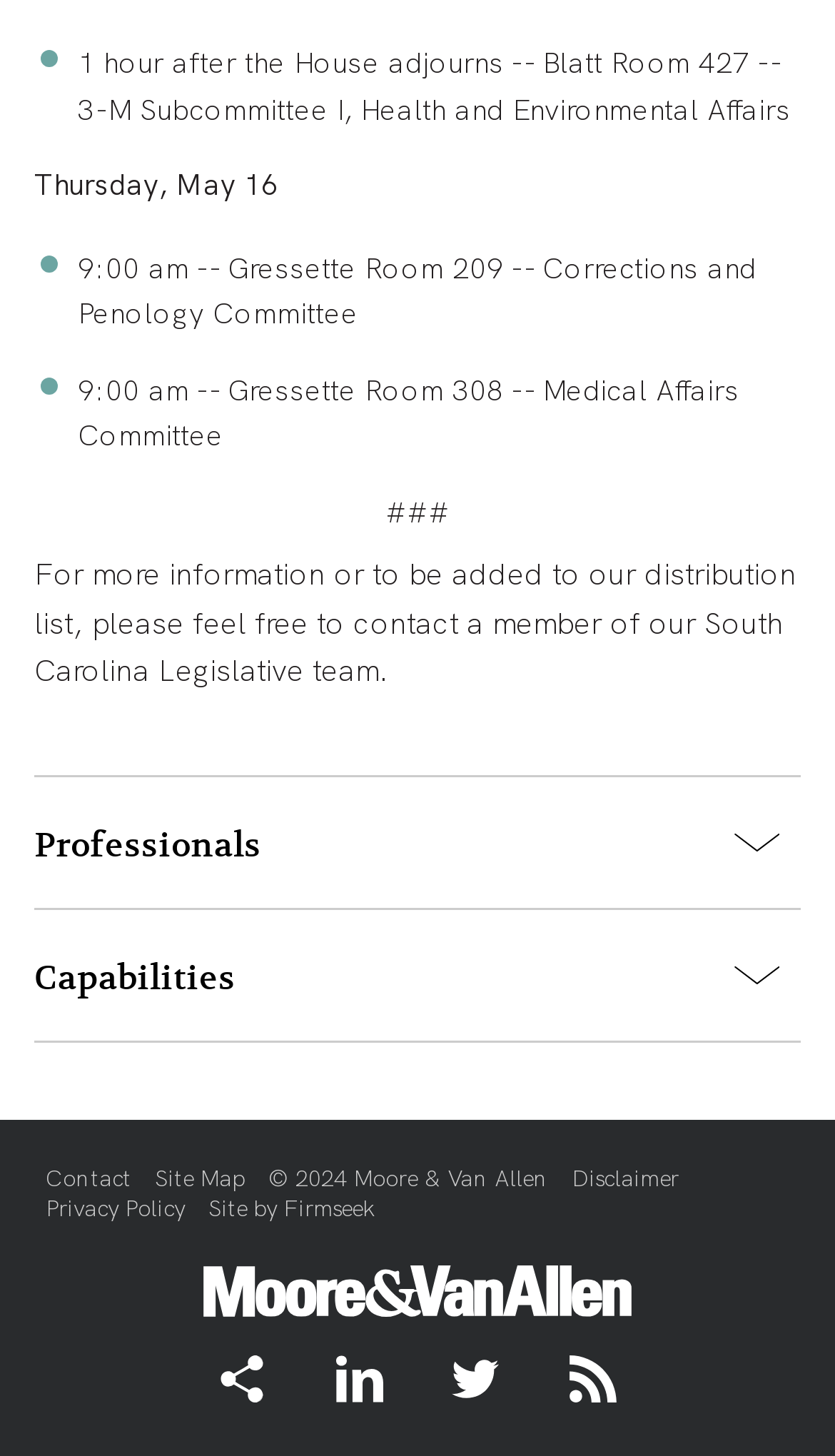Identify the bounding box coordinates for the UI element described as follows: "alt="Moore & Van Allen"". Ensure the coordinates are four float numbers between 0 and 1, formatted as [left, top, right, bottom].

[0.244, 0.868, 0.756, 0.905]